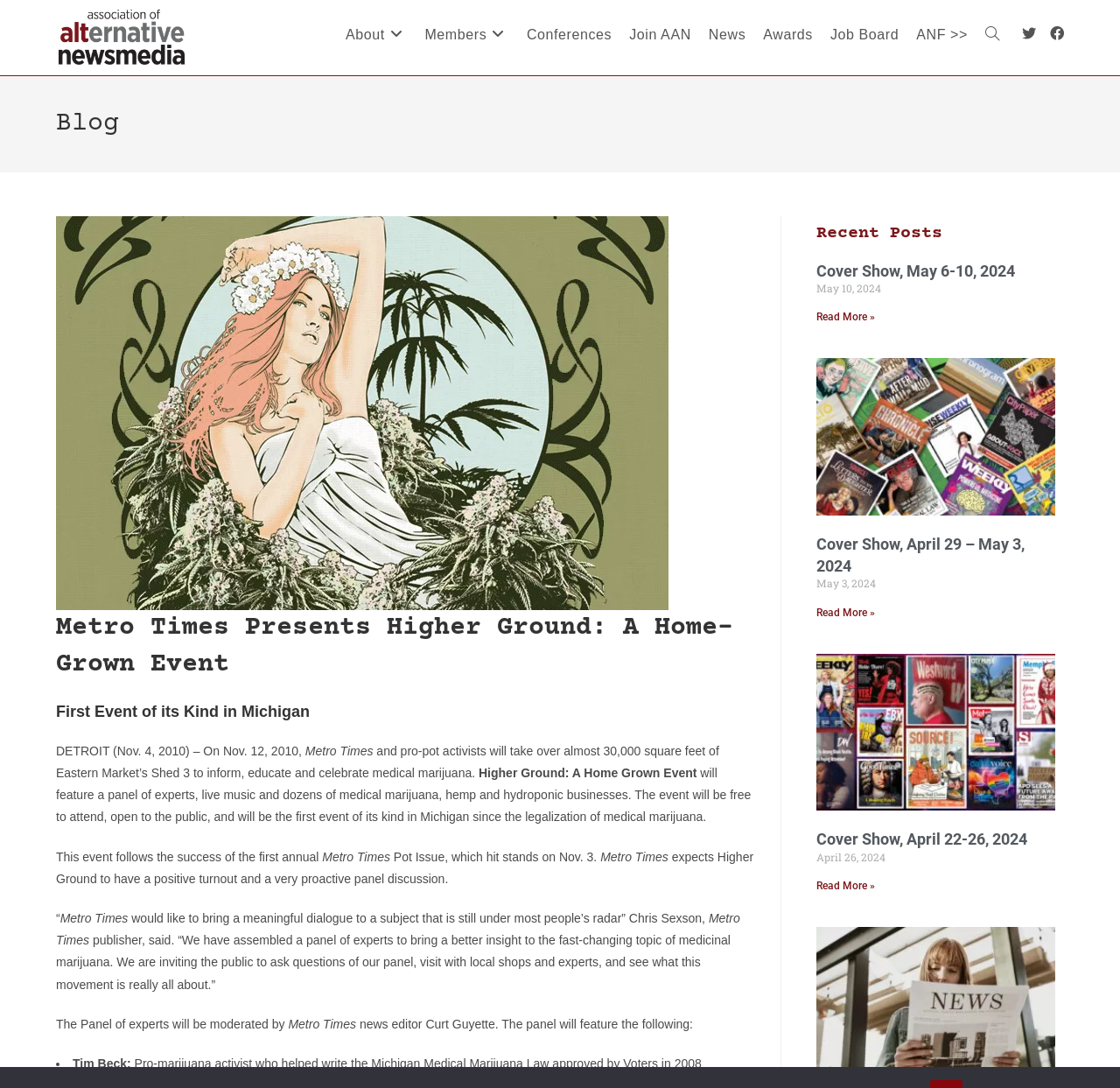Please provide the bounding box coordinates for the element that needs to be clicked to perform the instruction: "Click the 'About' link". The coordinates must consist of four float numbers between 0 and 1, formatted as [left, top, right, bottom].

[0.301, 0.0, 0.371, 0.064]